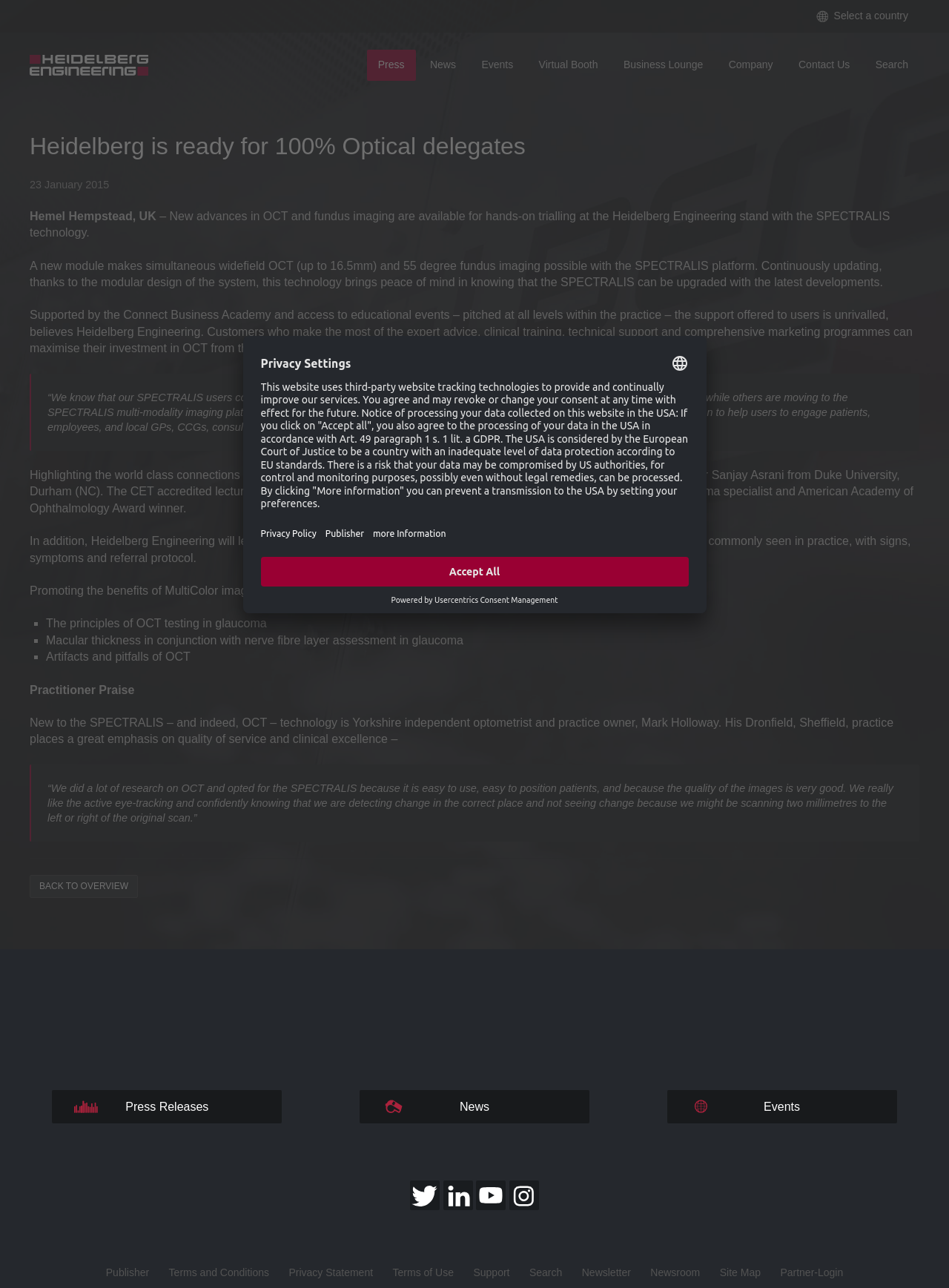What is the name of the technology mentioned in the webpage?
Provide an in-depth and detailed explanation in response to the question.

The webpage mentions 'SPECTRALIS technology' and 'SPECTRALIS platform' in various places, indicating that SPECTRALIS is a technology or platform related to OCT and fundus imaging.